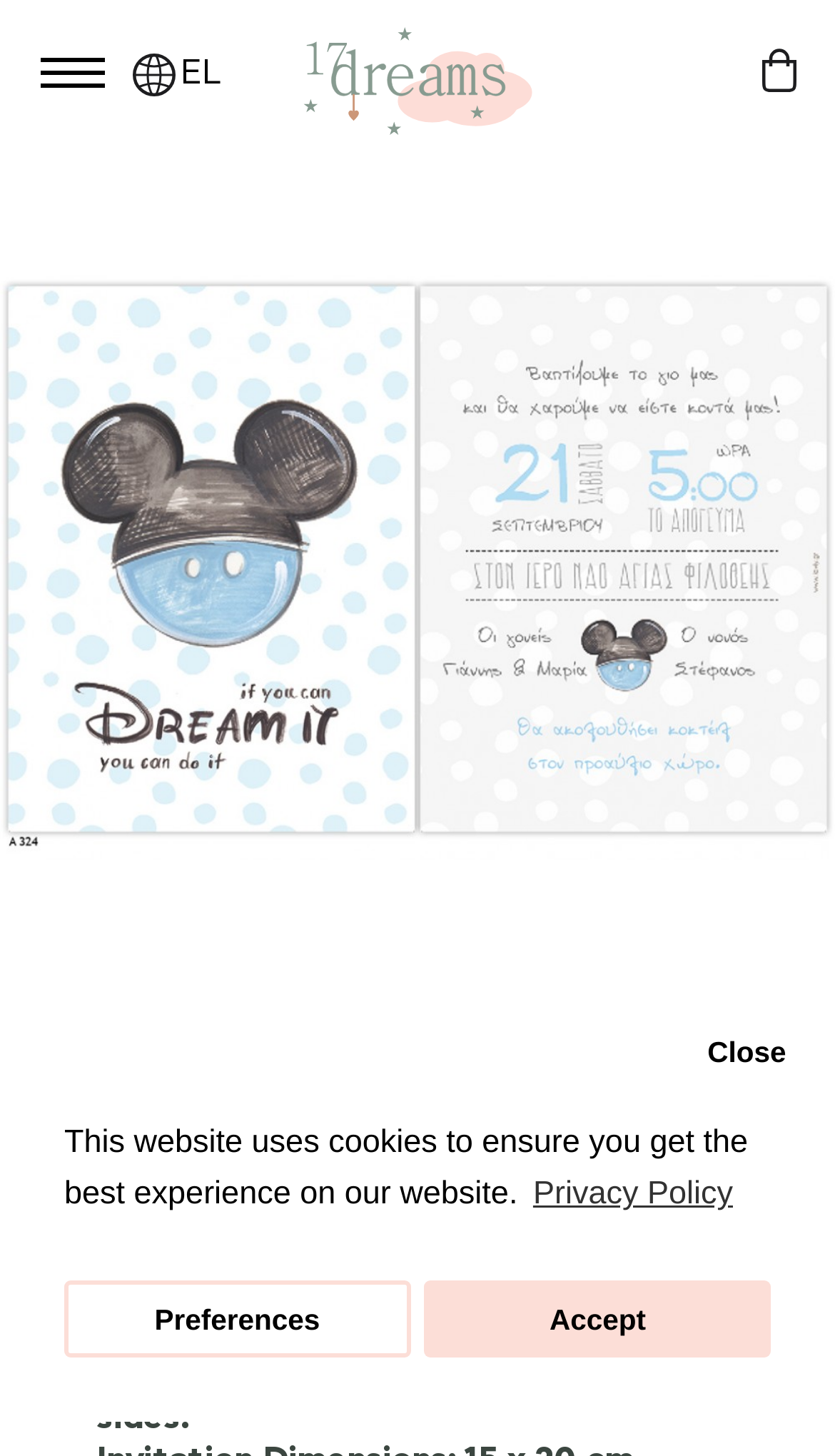How many sides of the invitation card have printing?
Please ensure your answer is as detailed and informative as possible.

I found this information by reading the description of the product, which says 'The invitation card is one-card with printing on both sides.' This suggests that both sides of the invitation card have printing.